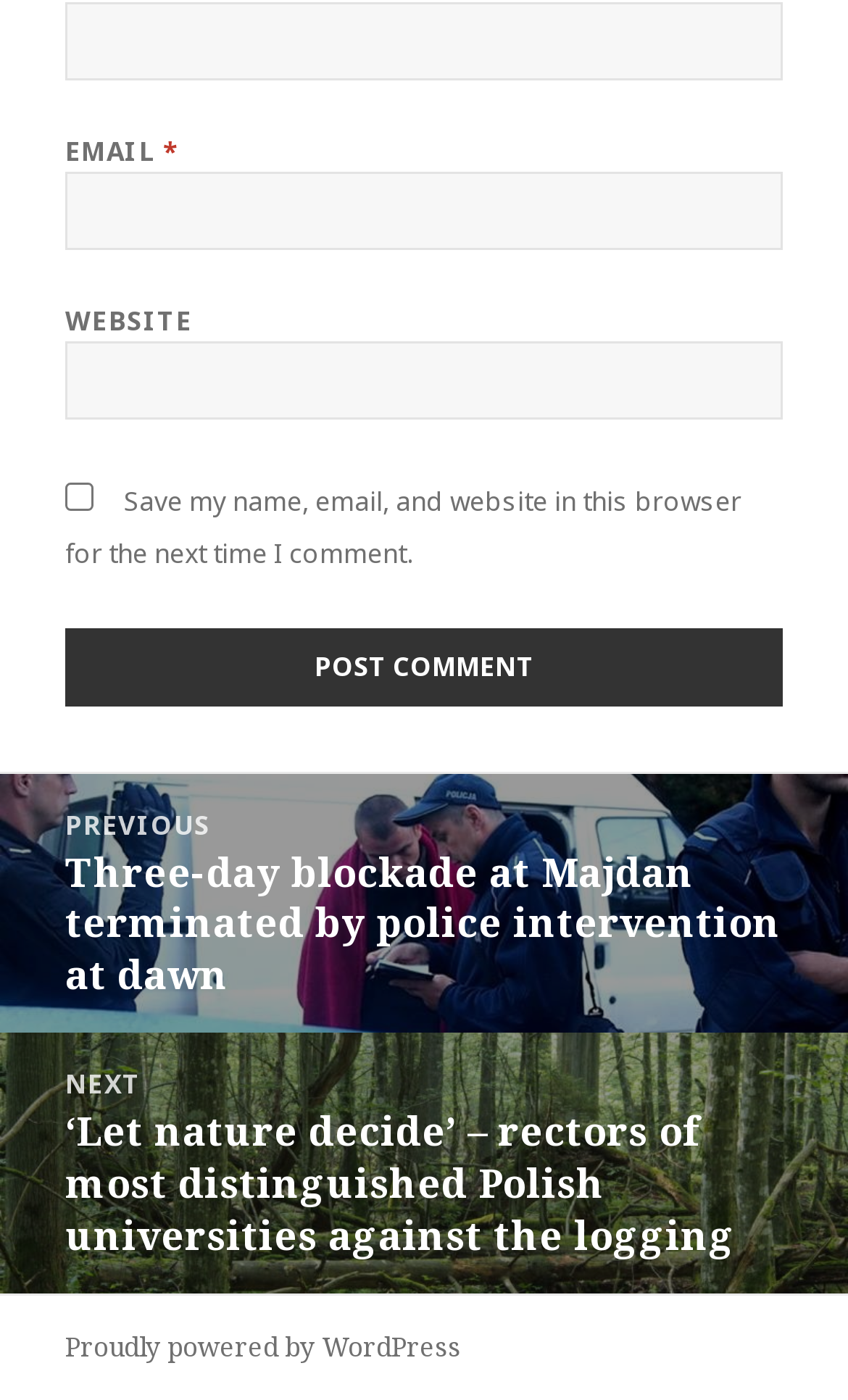What is the purpose of the checkbox?
Based on the image, answer the question with as much detail as possible.

The checkbox is labeled 'Save my name, email, and website in this browser for the next time I comment.' This suggests that its purpose is to allow users to save their comment information for future use.